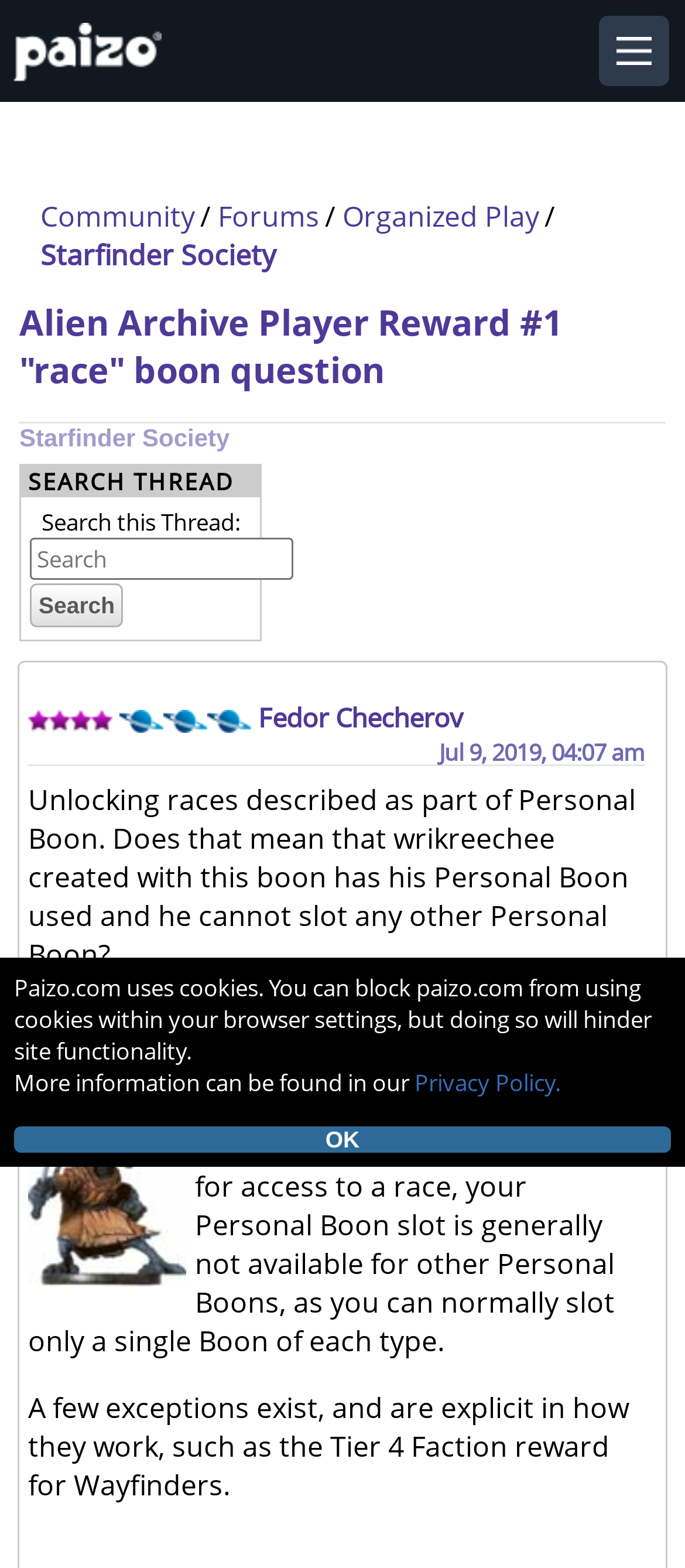Could you determine the bounding box coordinates of the clickable element to complete the instruction: "Click on the link 'Community'"? Provide the coordinates as four float numbers between 0 and 1, i.e., [left, top, right, bottom].

[0.059, 0.126, 0.285, 0.15]